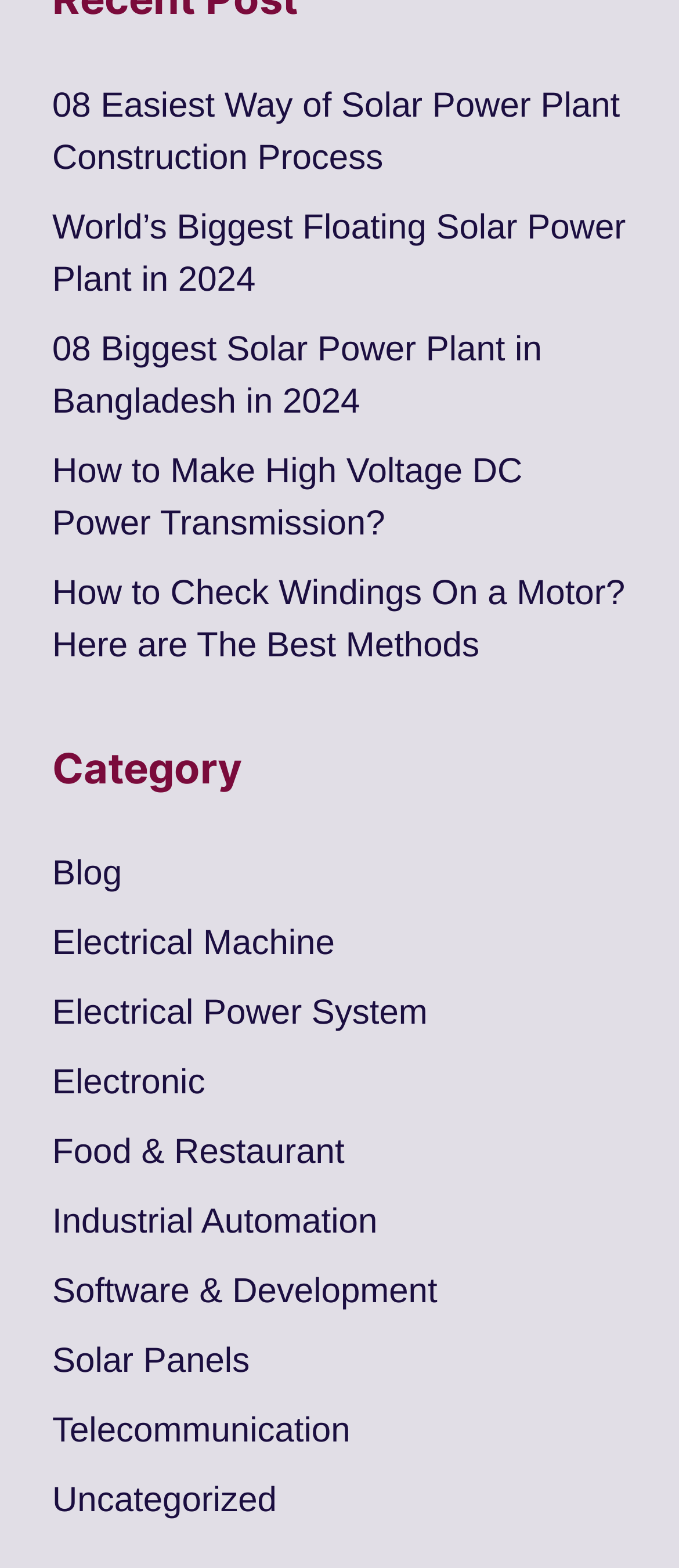Can you find the bounding box coordinates for the element that needs to be clicked to execute this instruction: "Browse the blog section"? The coordinates should be given as four float numbers between 0 and 1, i.e., [left, top, right, bottom].

[0.077, 0.545, 0.18, 0.569]